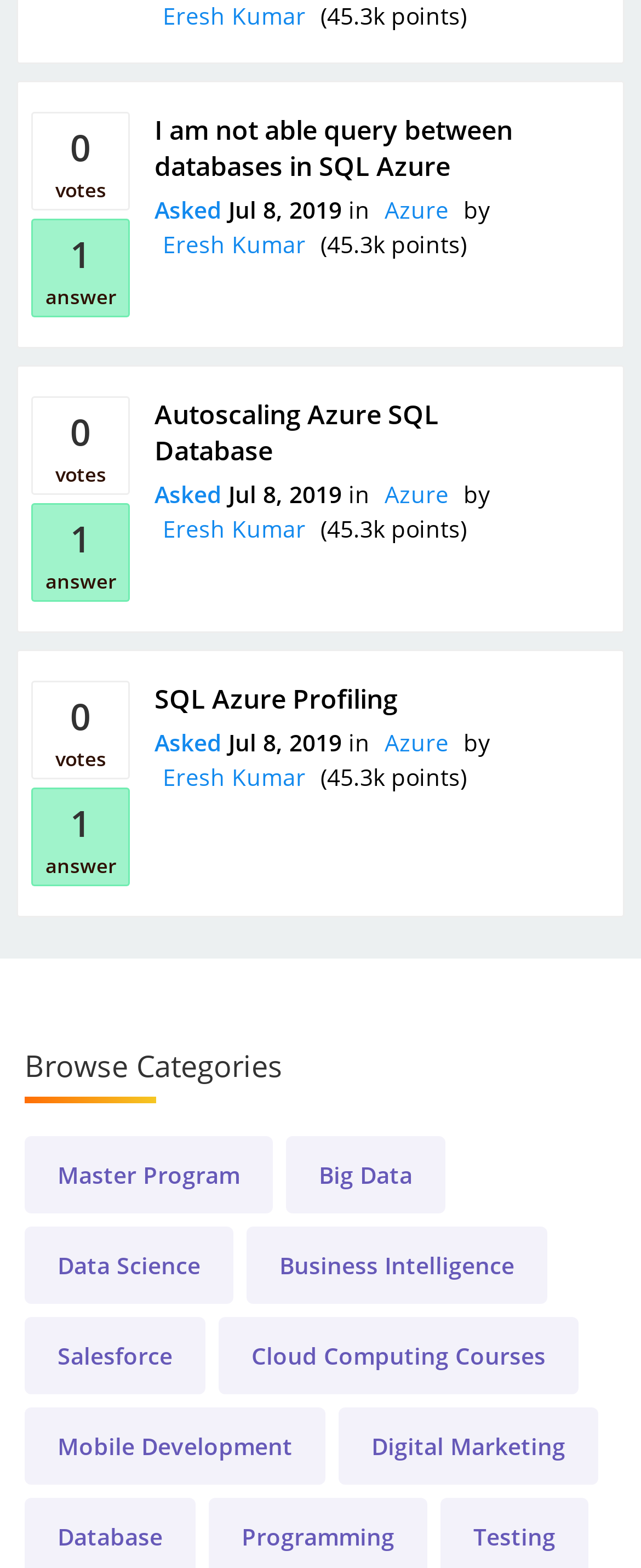Determine the bounding box coordinates of the clickable region to follow the instruction: "Browse the 'Master Program' category".

[0.038, 0.724, 0.426, 0.773]